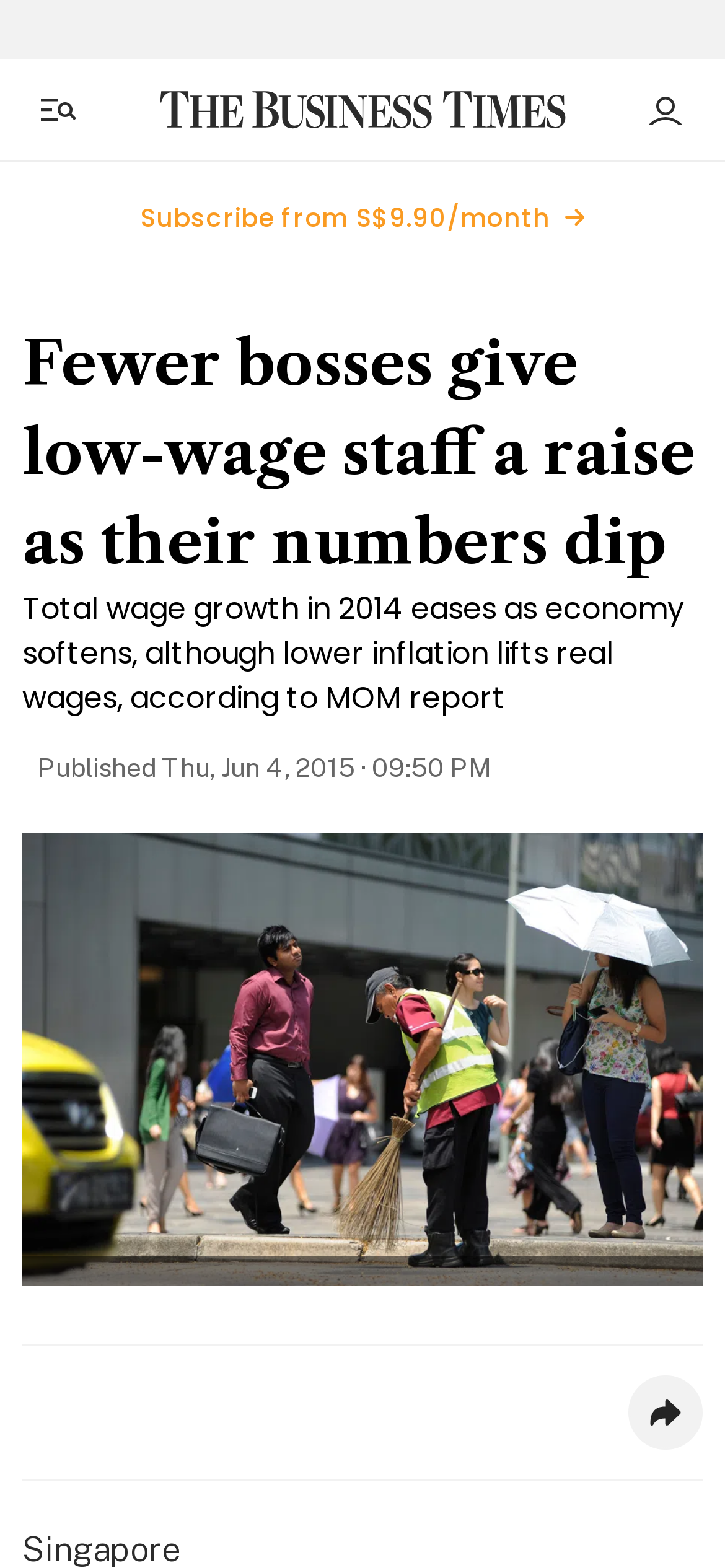Utilize the details in the image to give a detailed response to the question: What is the publication date of the article?

The publication date of the article can be found in the static text 'Thu, Jun 4, 2015 · 09:50 PM', which indicates the date and time the article was published.